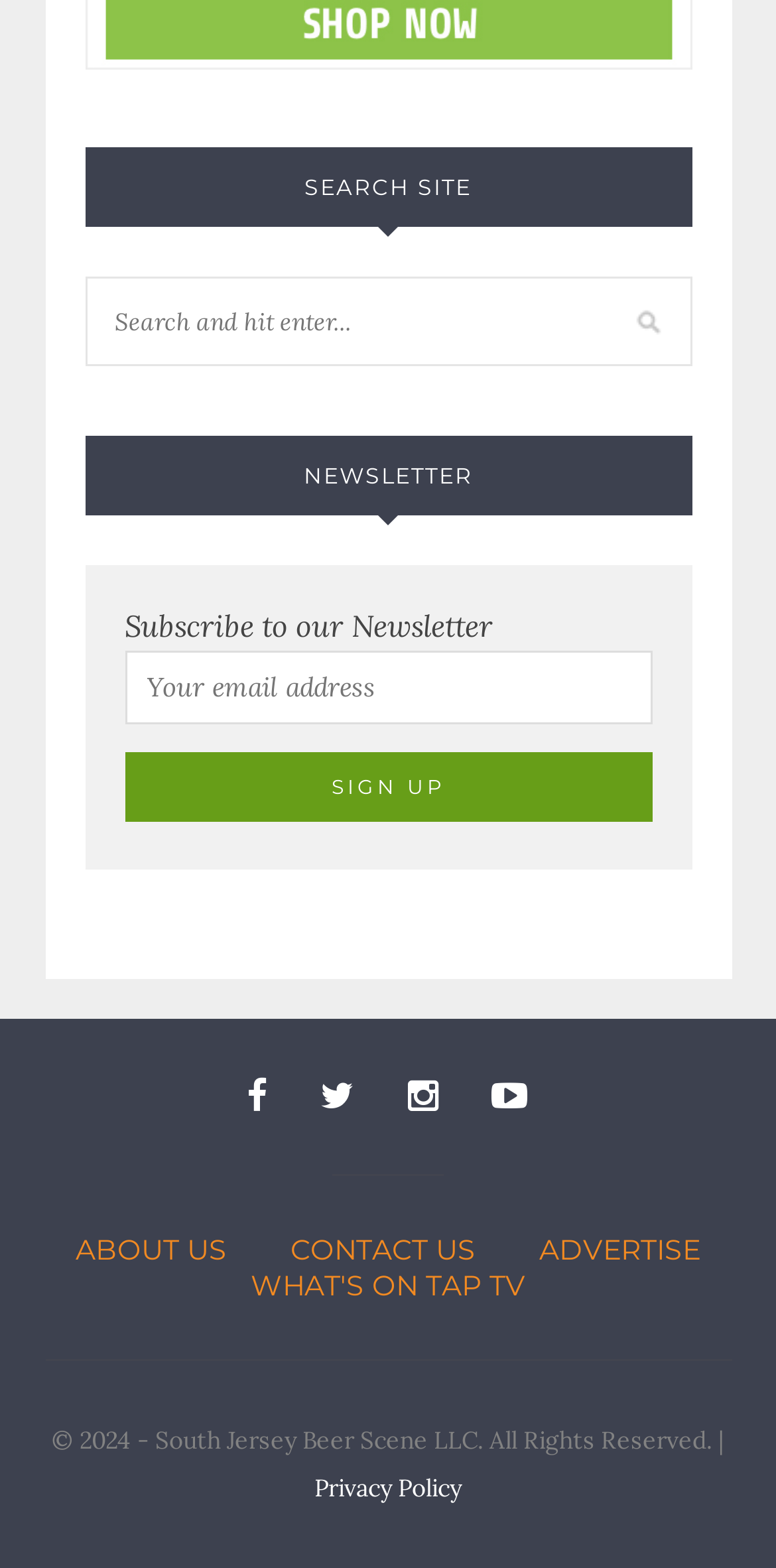Using the provided description: "About Us", find the bounding box coordinates of the corresponding UI element. The output should be four float numbers between 0 and 1, in the format [left, top, right, bottom].

[0.097, 0.785, 0.292, 0.808]